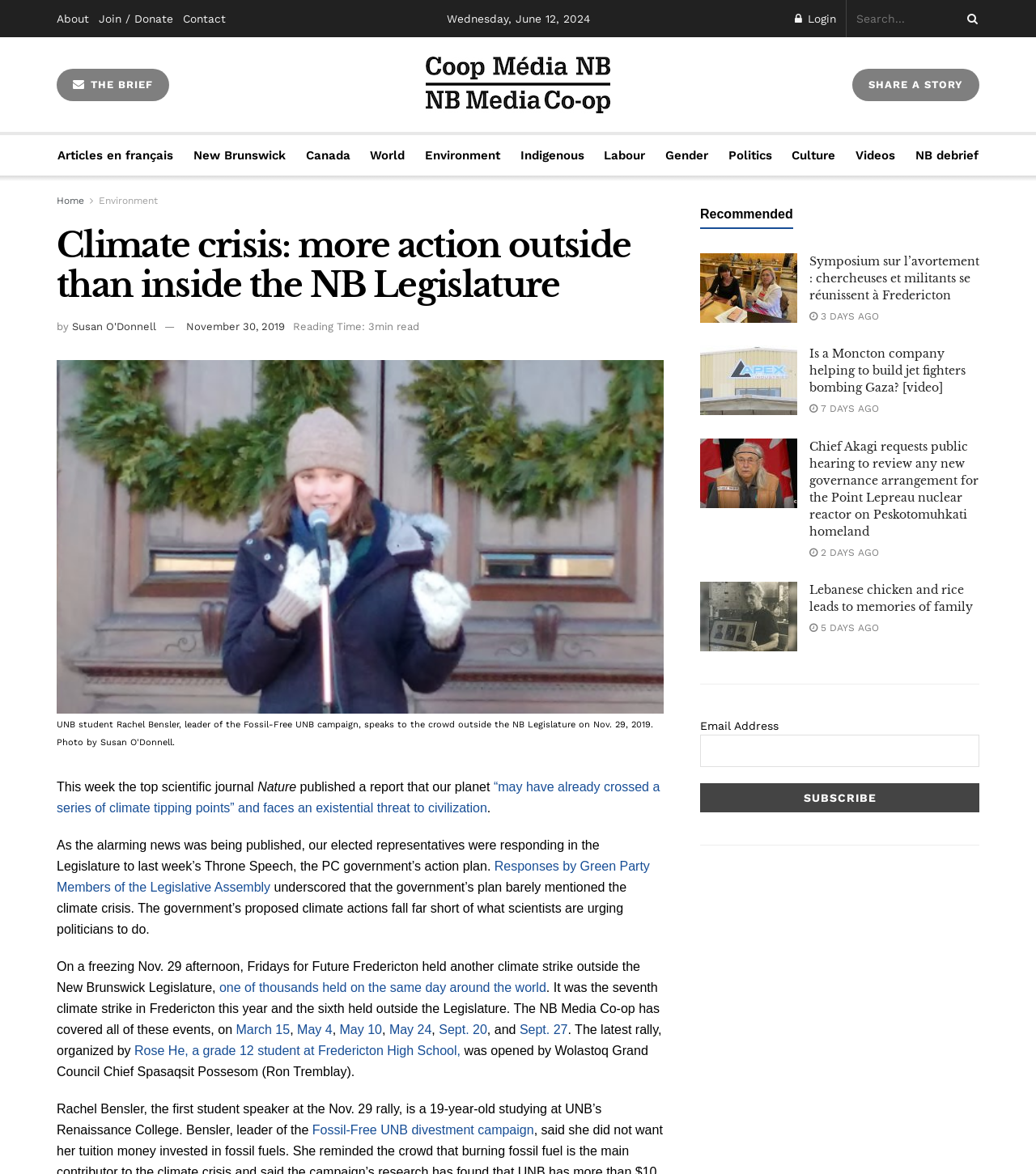Could you highlight the region that needs to be clicked to execute the instruction: "search for something"?

[0.827, 0.0, 0.945, 0.032]